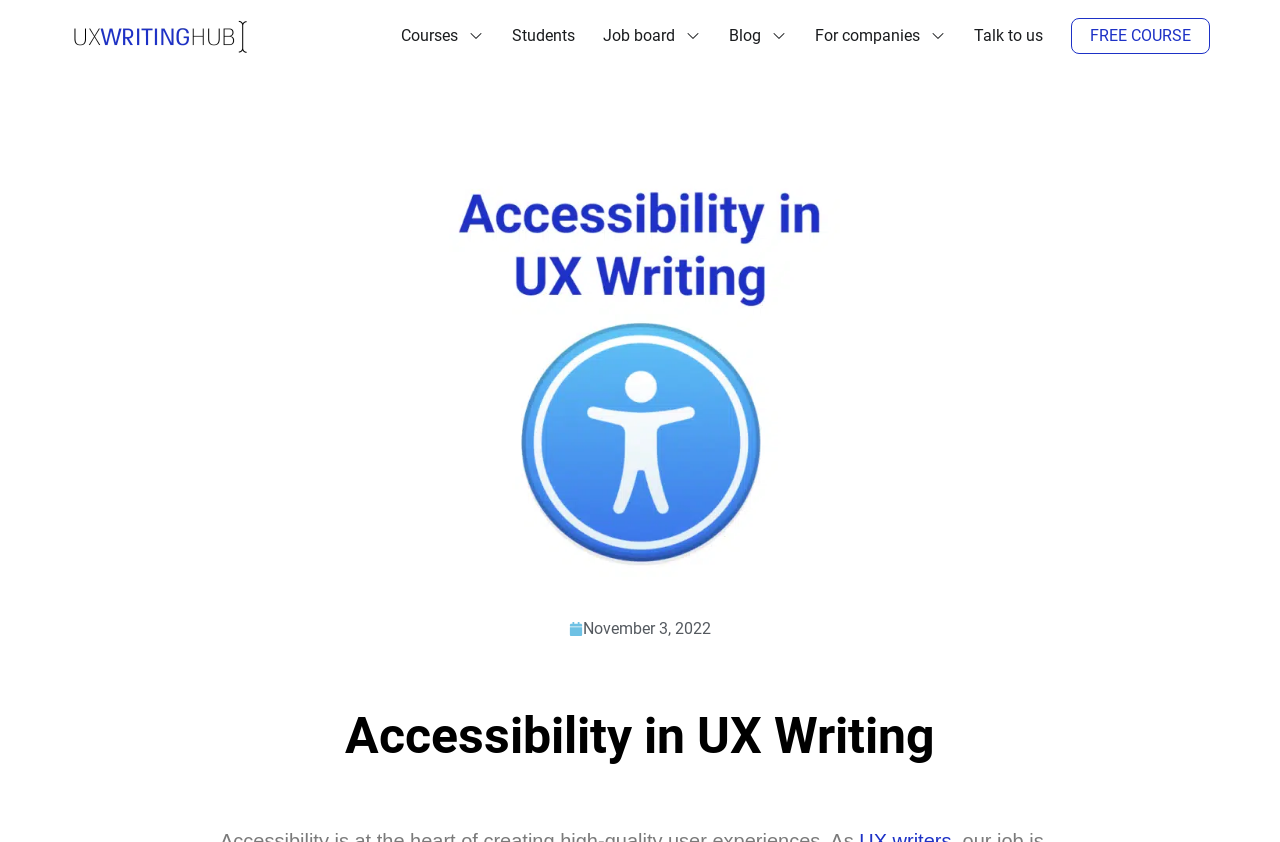Please identify the bounding box coordinates of the element I need to click to follow this instruction: "read accessibility in ux writing article".

[0.164, 0.845, 0.836, 0.904]